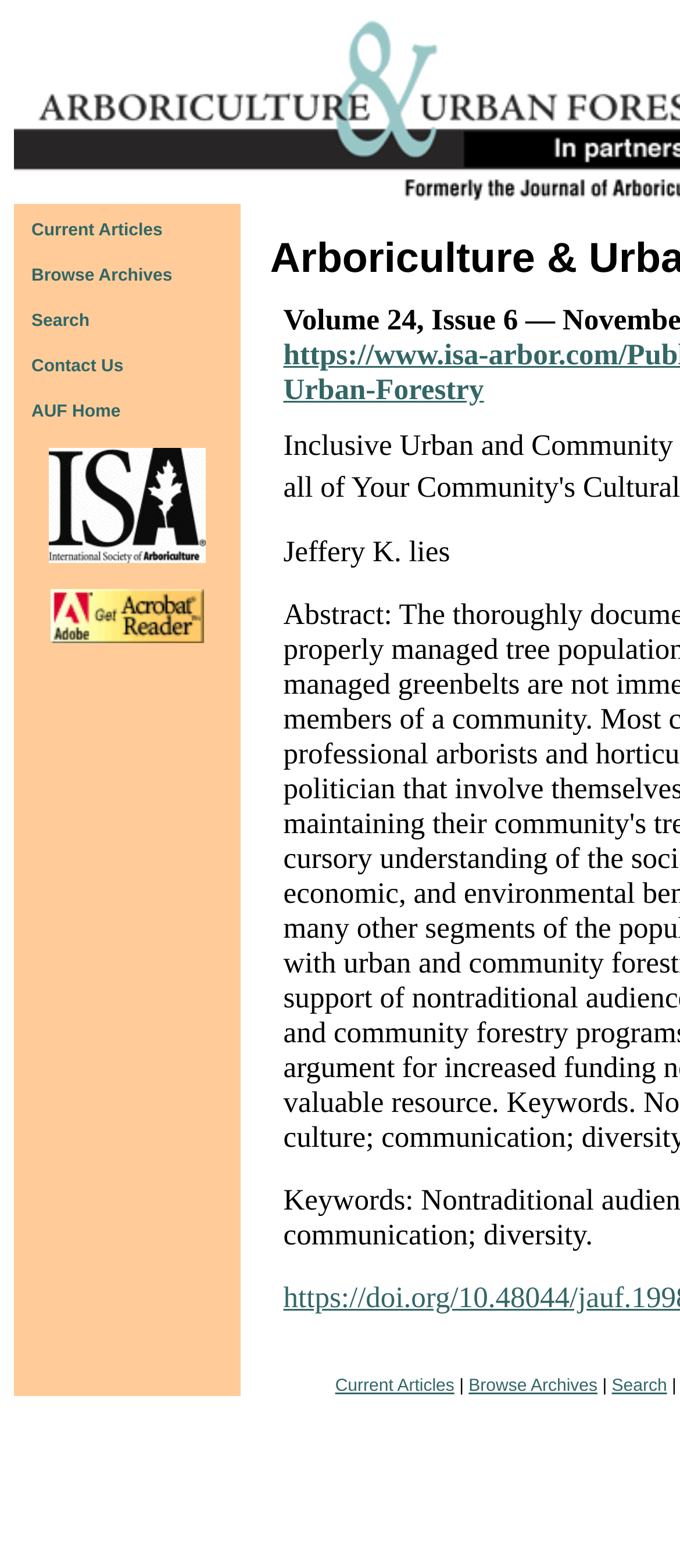Please answer the following question using a single word or phrase: 
How many rows are there in the navigation table?

7